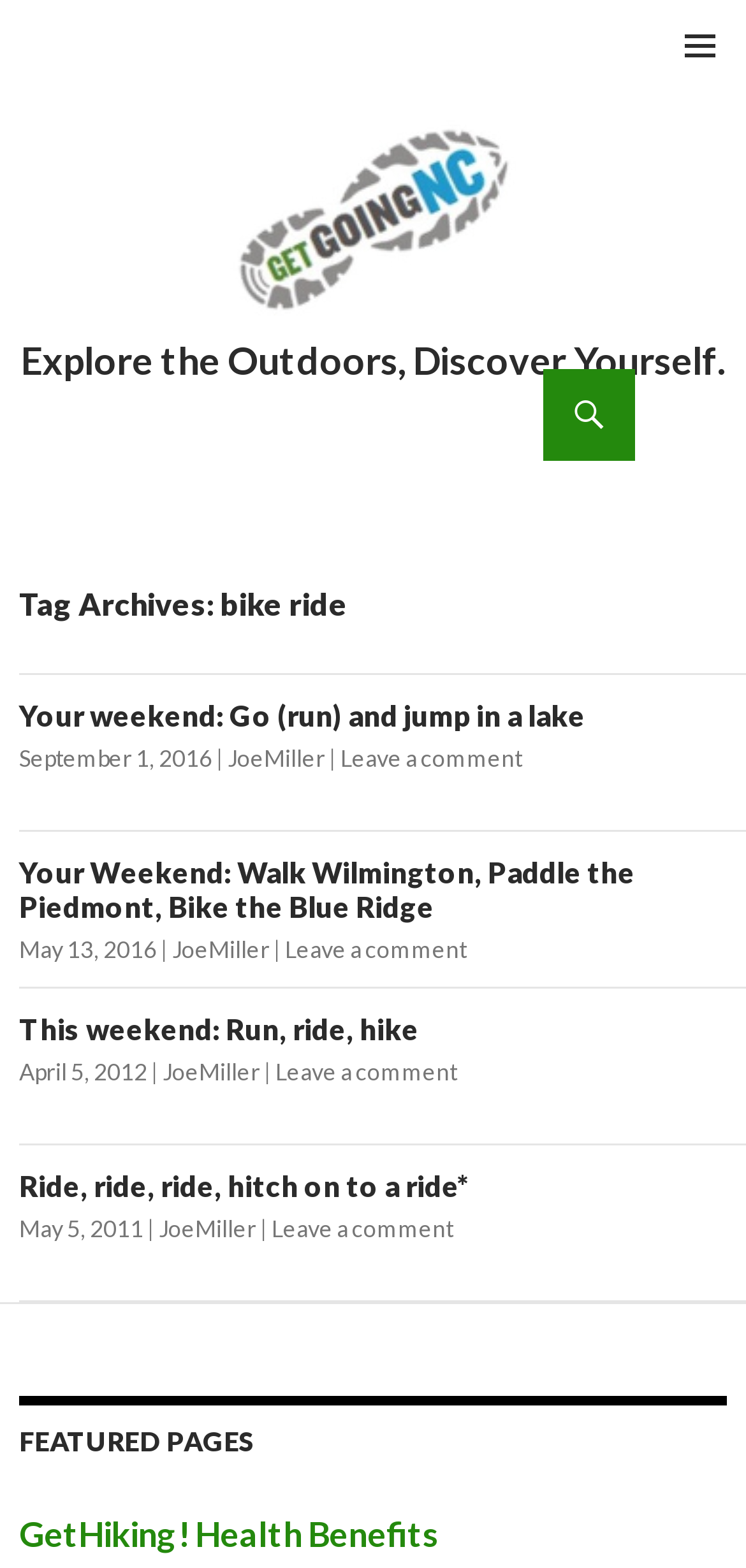From the webpage screenshot, identify the region described by JoeMiller. Provide the bounding box coordinates as (top-left x, top-left y, bottom-right x, bottom-right y), with each value being a floating point number between 0 and 1.

[0.218, 0.674, 0.349, 0.693]